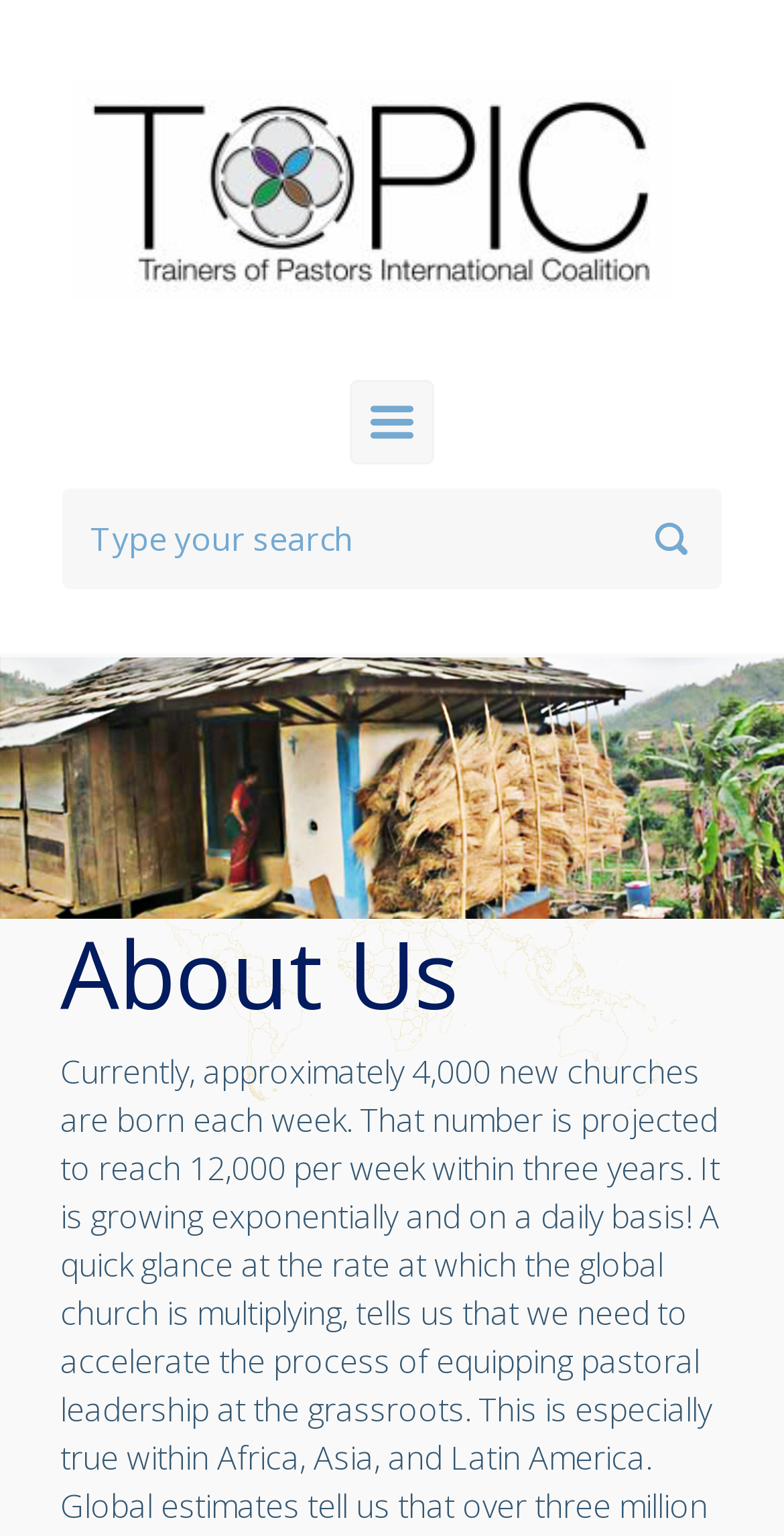Answer the following query with a single word or phrase:
What is the main topic of the webpage?

About Us